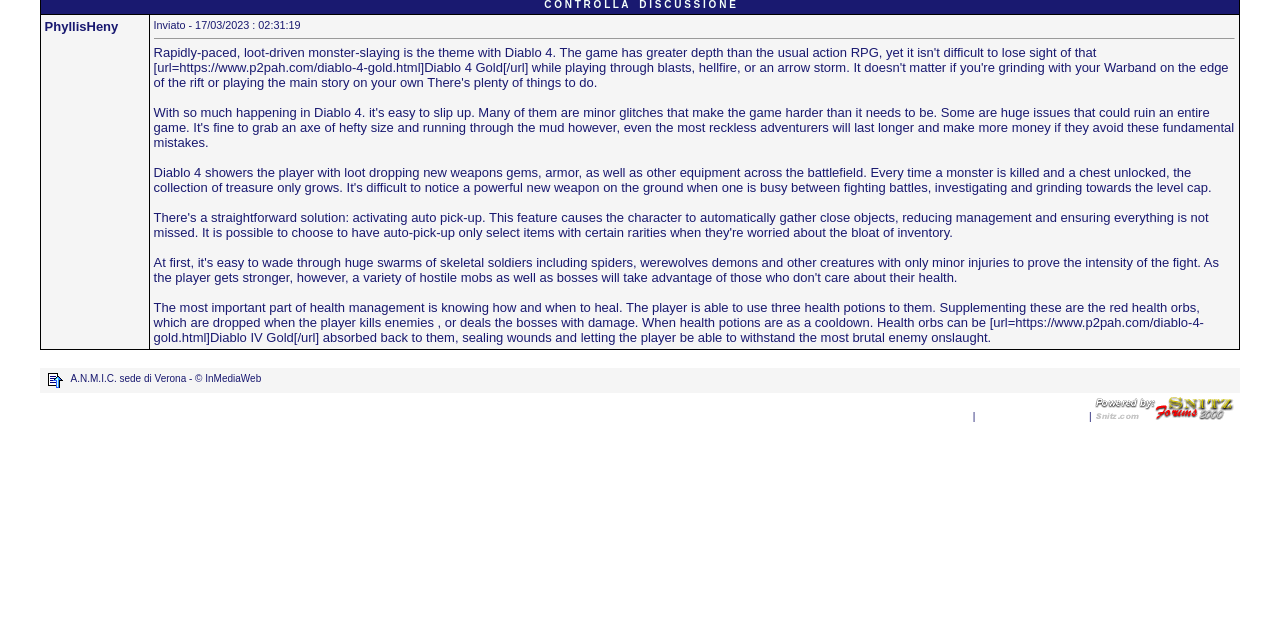Identify the bounding box for the described UI element. Provide the coordinates in (top-left x, top-left y, bottom-right x, bottom-right y) format with values ranging from 0 to 1: Crustless Quiche

None